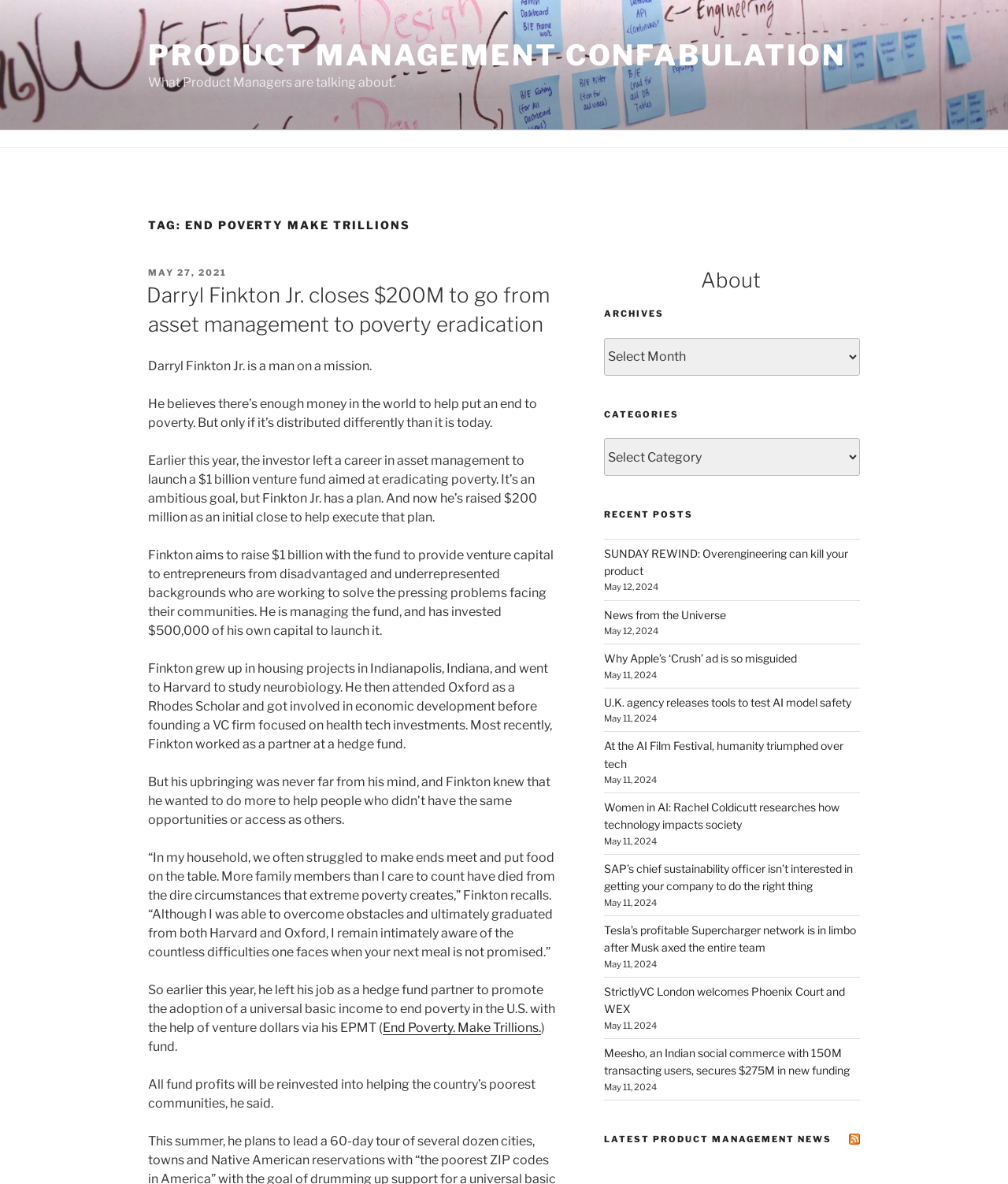How many recent posts are listed?
Based on the image, give a concise answer in the form of a single word or short phrase.

10